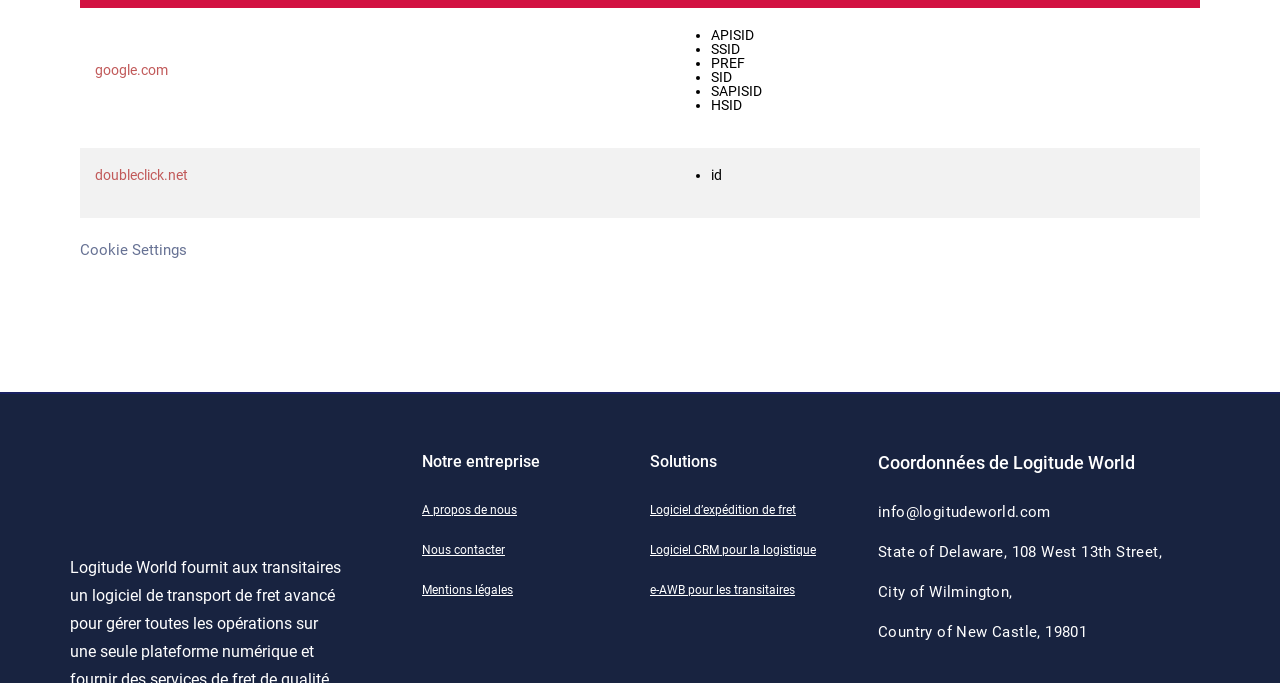Determine the bounding box coordinates of the section to be clicked to follow the instruction: "contact us". The coordinates should be given as four float numbers between 0 and 1, formatted as [left, top, right, bottom].

[0.33, 0.776, 0.492, 0.834]